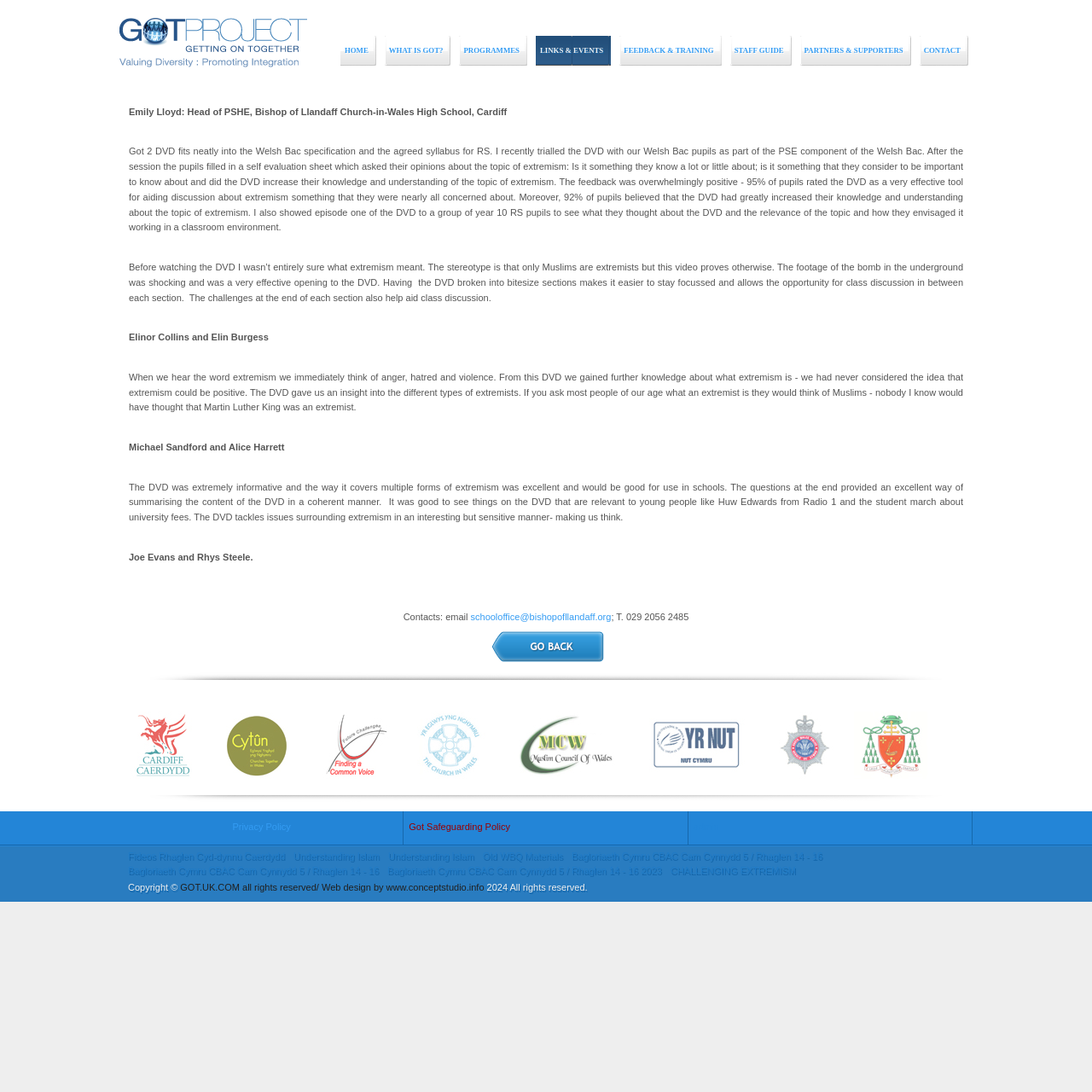What is the purpose of the DVD, according to the webpage?
Can you provide an in-depth and detailed response to the question?

The purpose of the DVD can be inferred from the StaticText elements with IDs 395, 397, and 407, which mention that the DVD is used to aid discussion about extremism, increase knowledge and understanding of the topic, and provide a tool for teachers to use in the classroom.